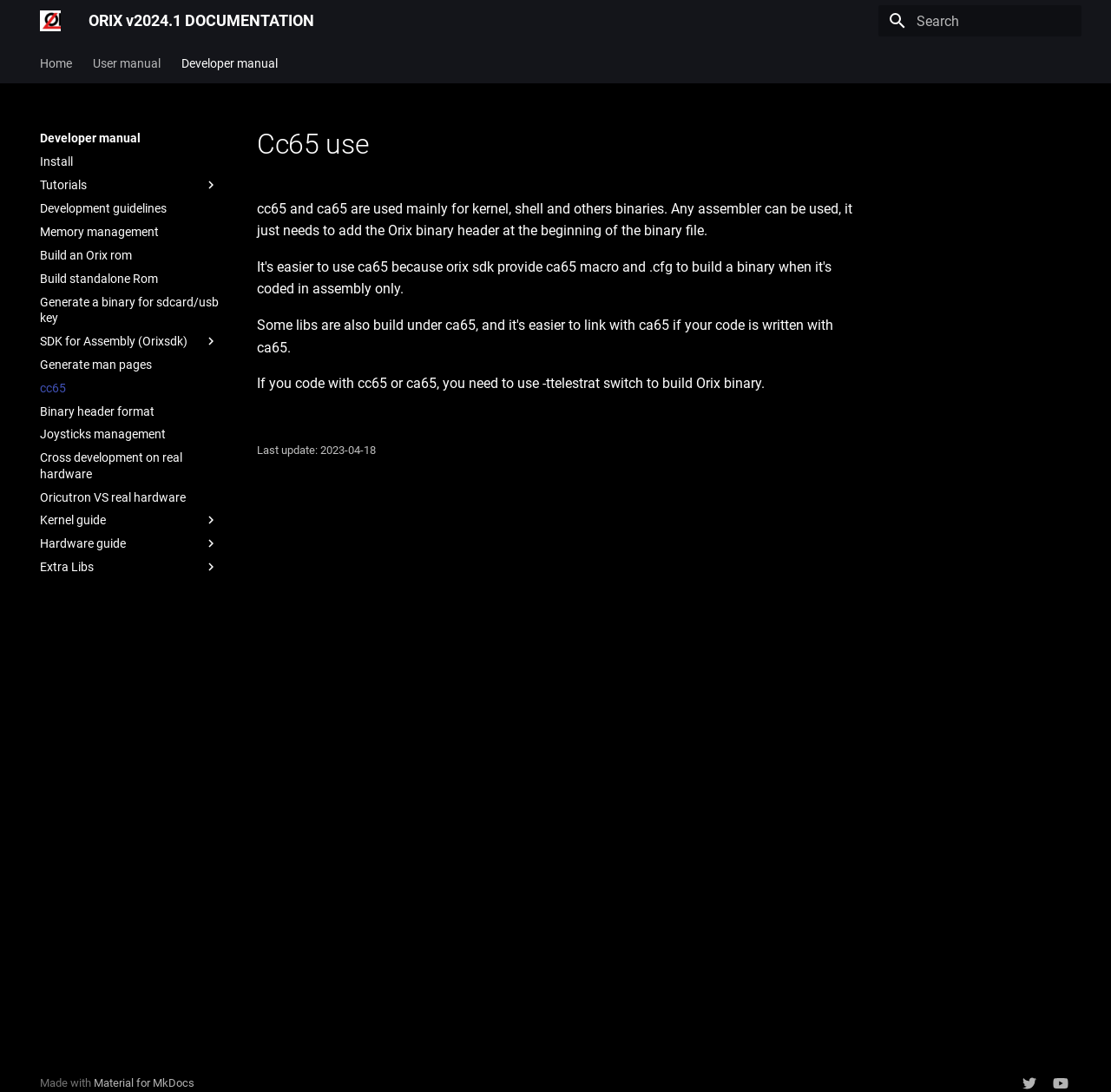What is the name of the documentation?
Using the information from the image, provide a comprehensive answer to the question.

The name of the documentation can be found in the navigation header, where it is written as 'ORIX v2024.1 DOCUMENTATION'.